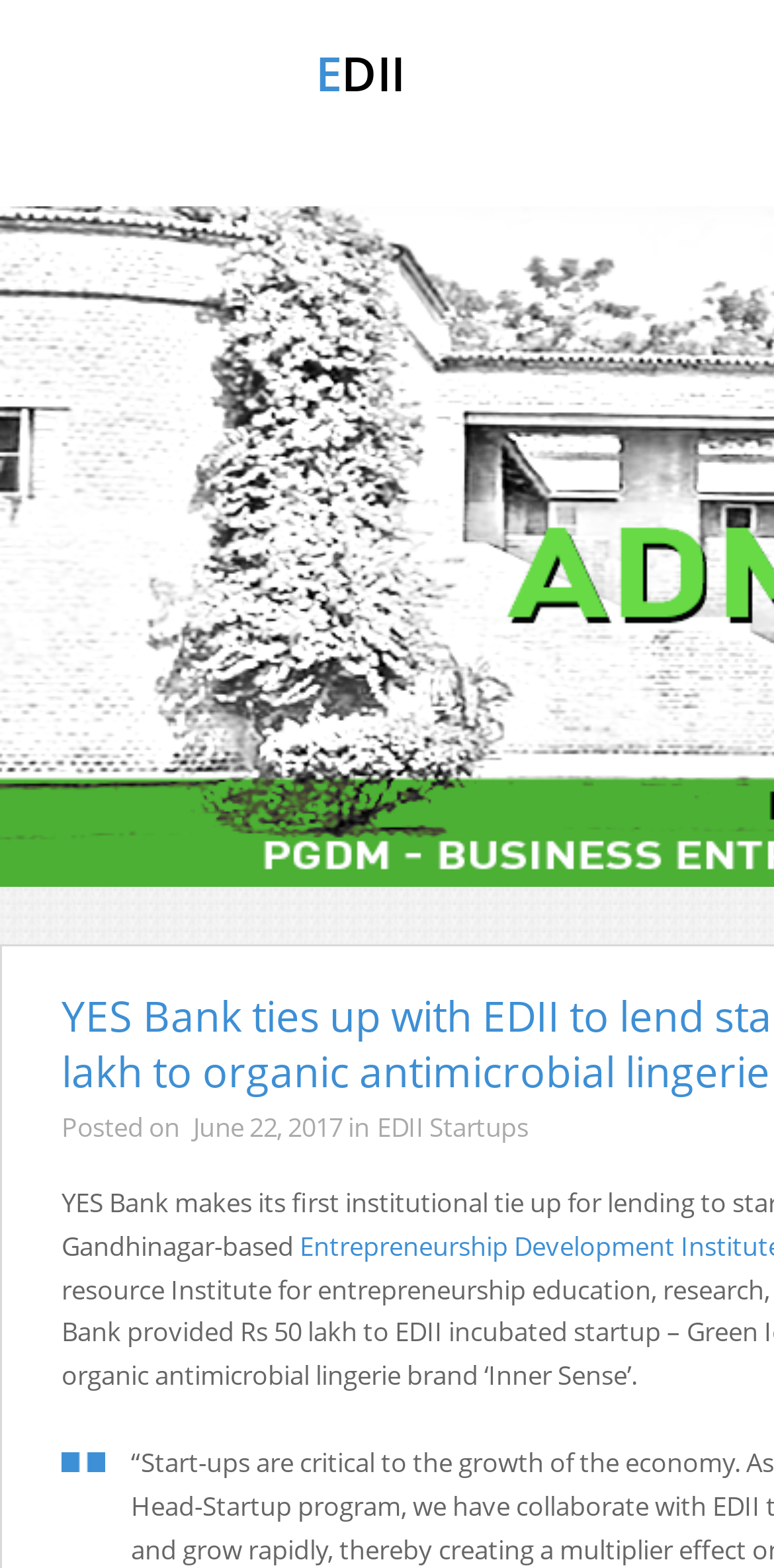Predict the bounding box of the UI element based on this description: "June 22, 2017".

[0.25, 0.707, 0.442, 0.73]